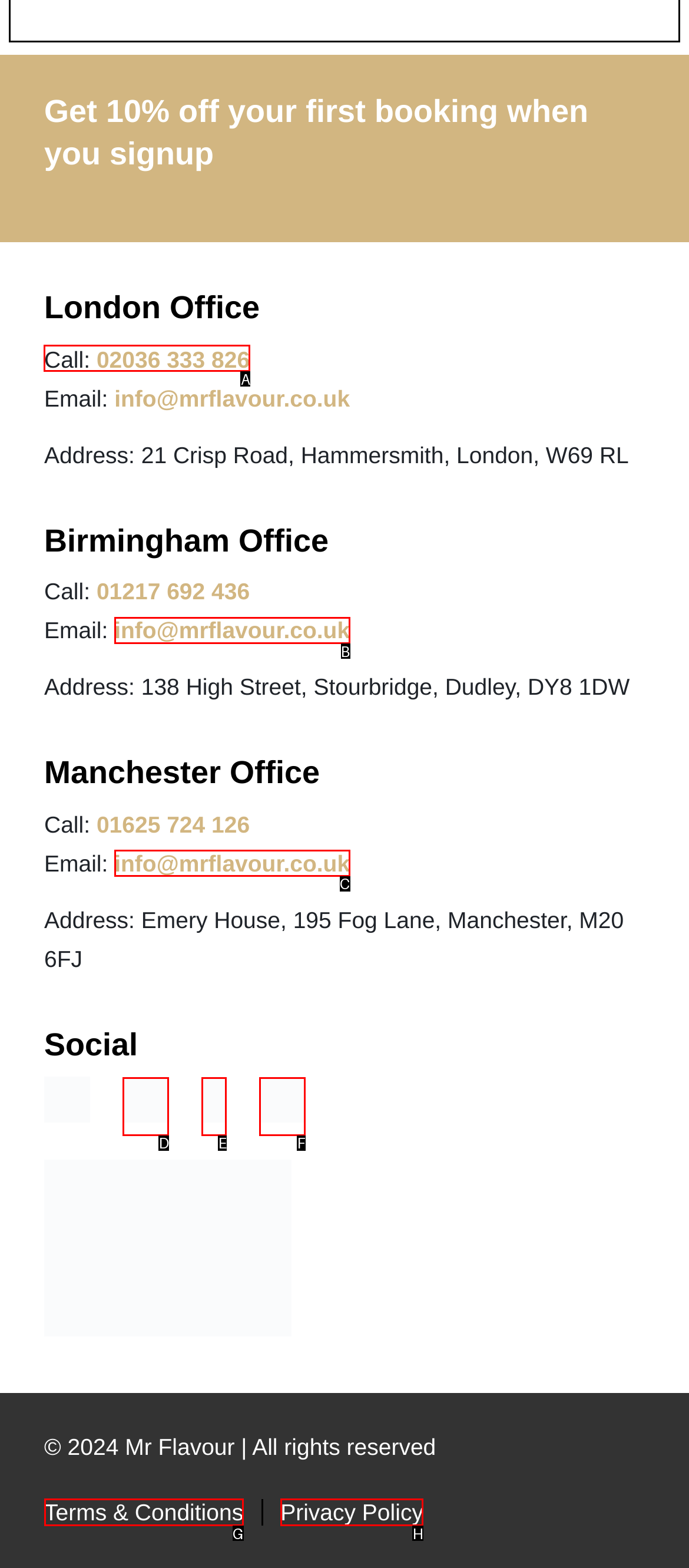Indicate which red-bounded element should be clicked to perform the task: Call the London office Answer with the letter of the correct option.

A